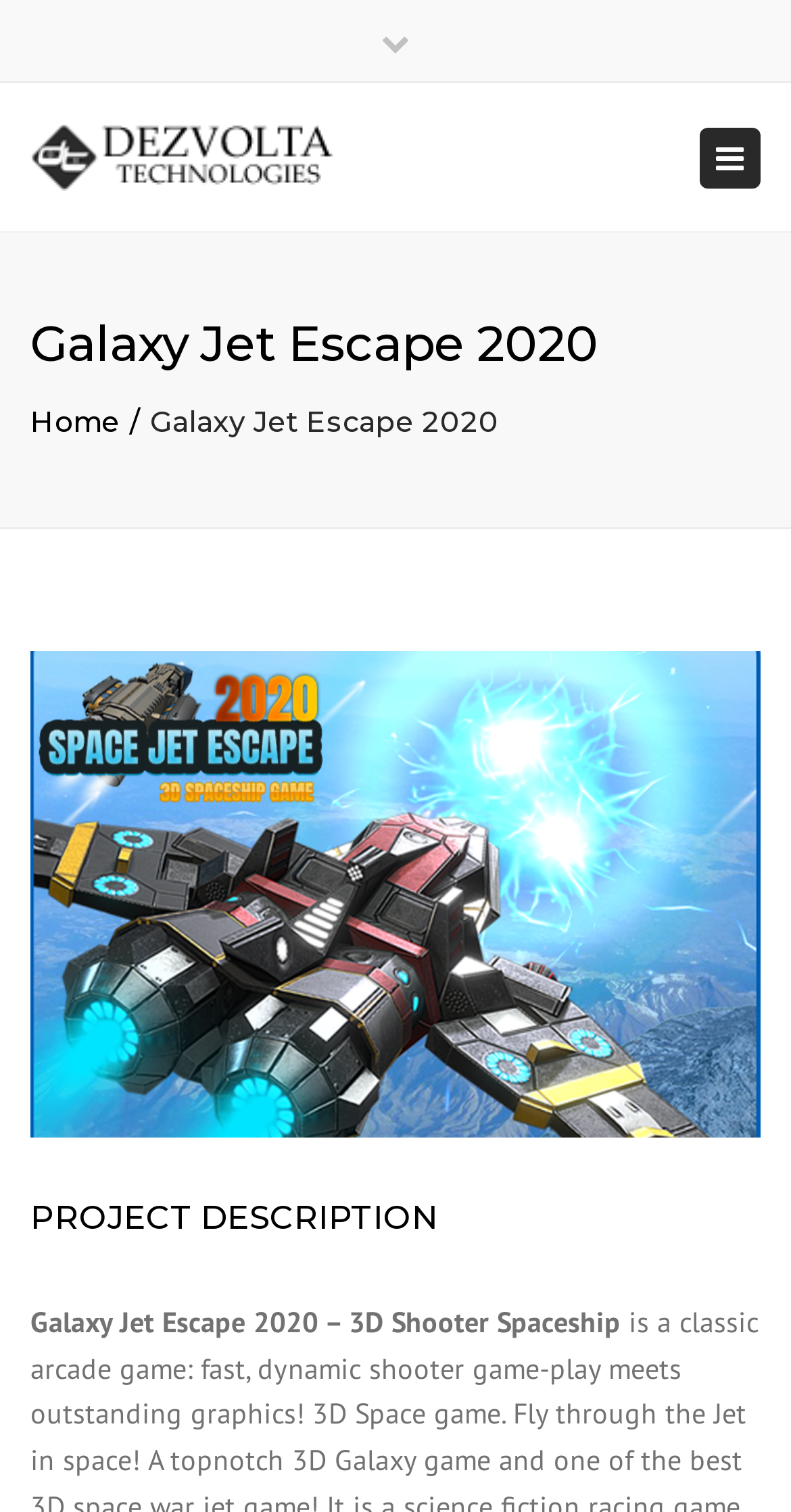Identify the main title of the webpage and generate its text content.

Galaxy Jet Escape 2020